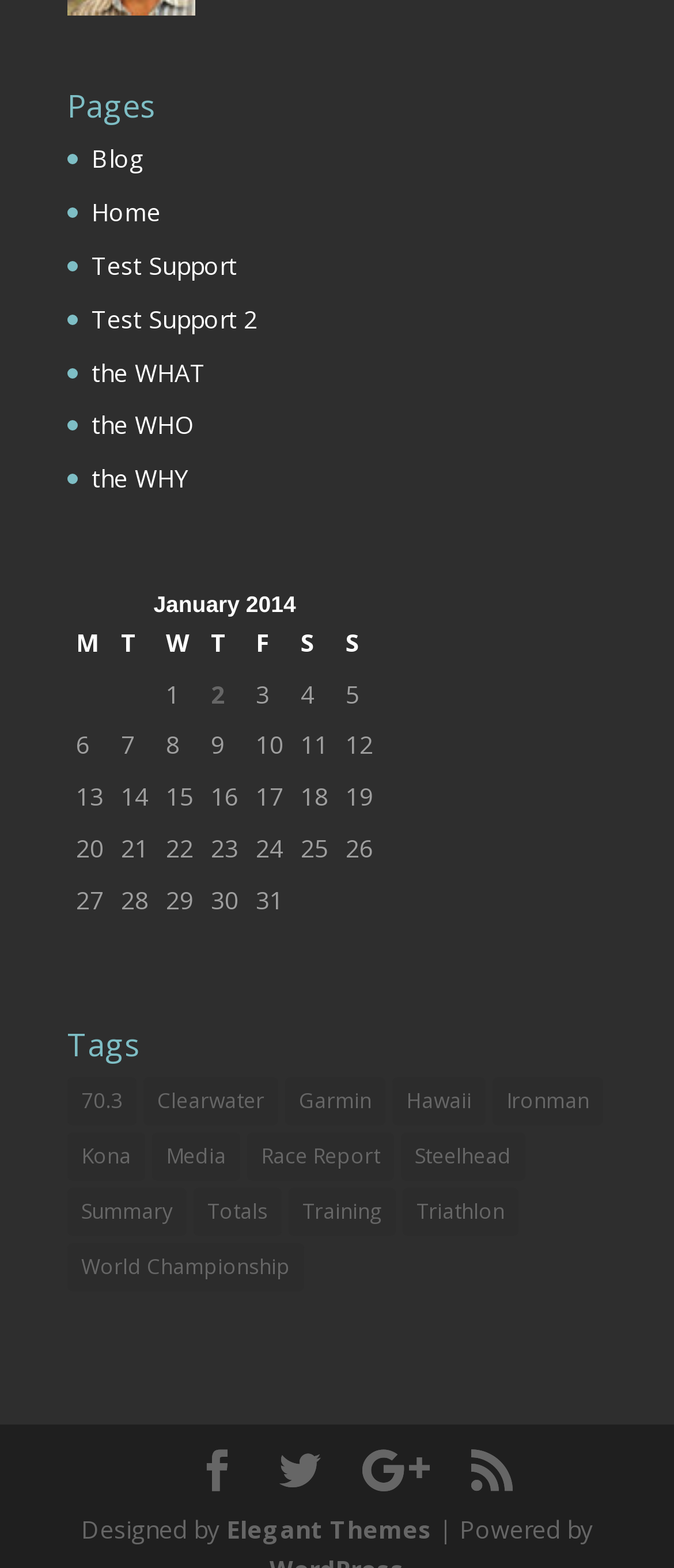Please identify the bounding box coordinates of where to click in order to follow the instruction: "Click on the 'Blog' link".

[0.136, 0.091, 0.213, 0.112]